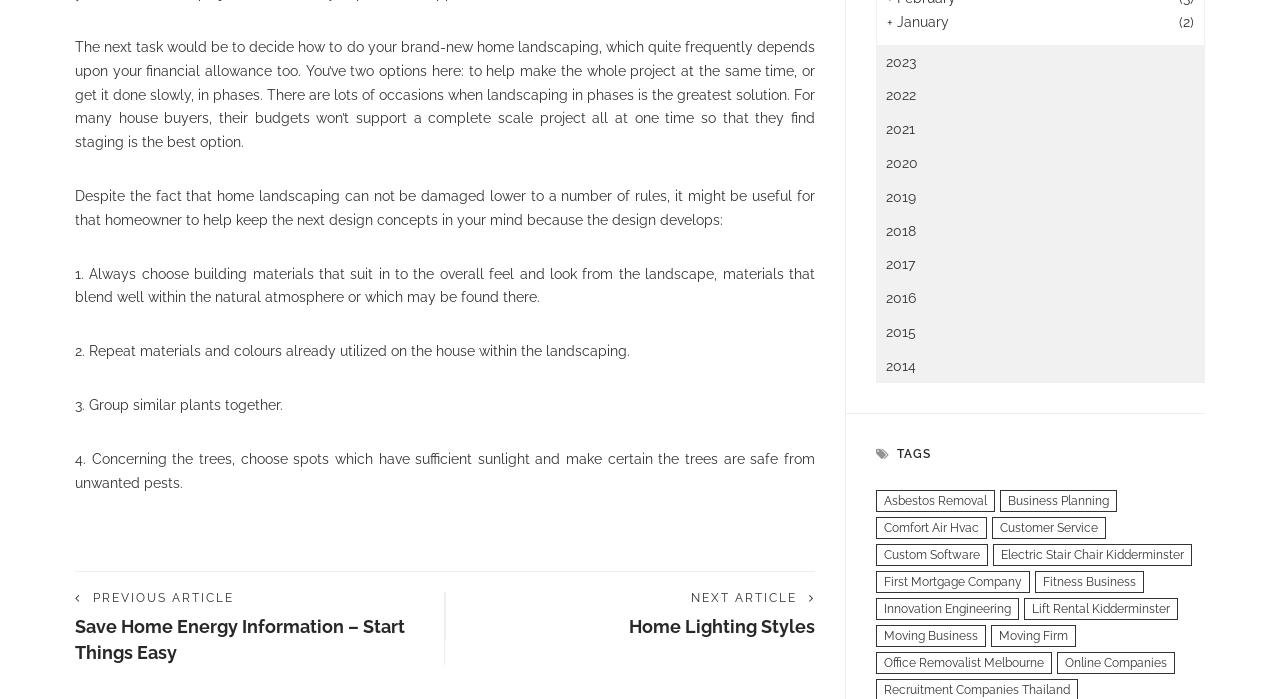Locate the UI element that matches the description 2015 in the webpage screenshot. Return the bounding box coordinates in the format (top-left x, top-left y, bottom-right x, bottom-right y), with values ranging from 0 to 1.

[0.684, 0.452, 0.941, 0.5]